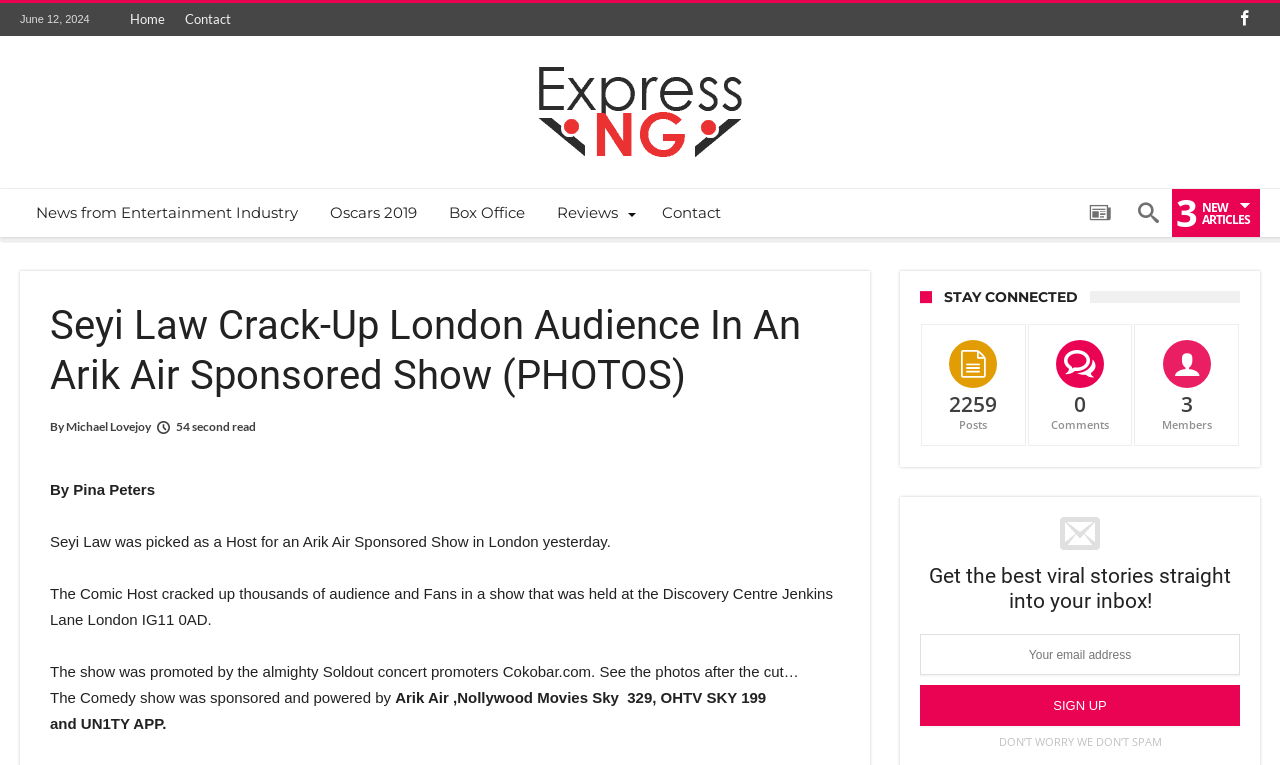What is the name of the website?
Give a detailed response to the question by analyzing the screenshot.

I found the name of the website by looking at the top of the webpage, where it says 'Entertainment Express' in a heading element.